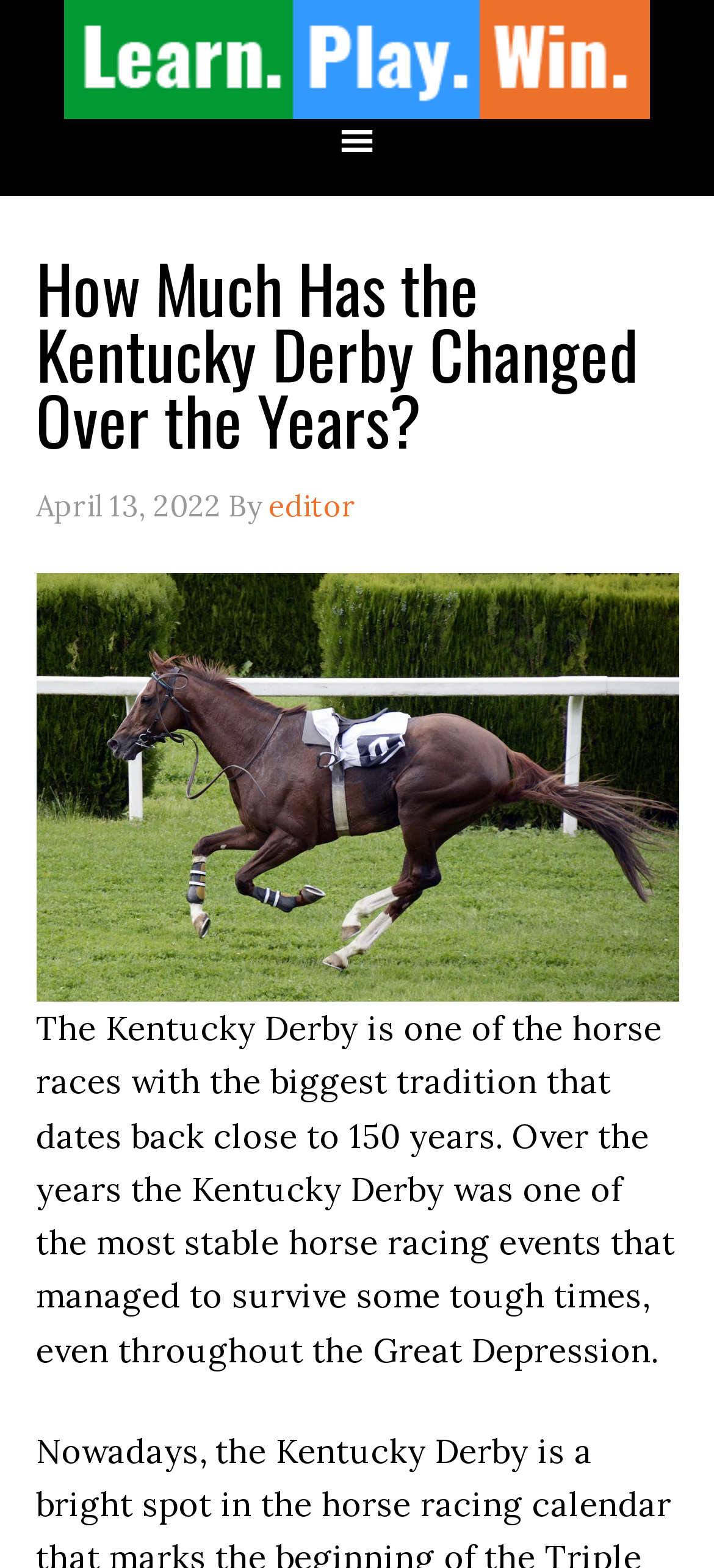Generate a thorough description of the webpage.

The webpage is about horse racing archives, specifically featuring an article about the Kentucky Derby. At the top of the page, there is a prominent link to "LEARNPLAYWIN" and a main navigation menu. Below the navigation menu, there is a header section that takes up most of the width of the page. Within this section, there is a heading that reads "How Much Has the Kentucky Derby Changed Over the Years?" accompanied by a link to the same title. To the right of the heading, there is a timestamp indicating the article was published on April 13, 2022, followed by the author's name, "editor".

Below the header section, there is a large figure that takes up most of the width of the page, featuring an image of a racehorse. Underneath the image, there is a block of text that provides an introduction to the Kentucky Derby, describing its rich tradition and history, including its ability to survive through tough times, such as the Great Depression.